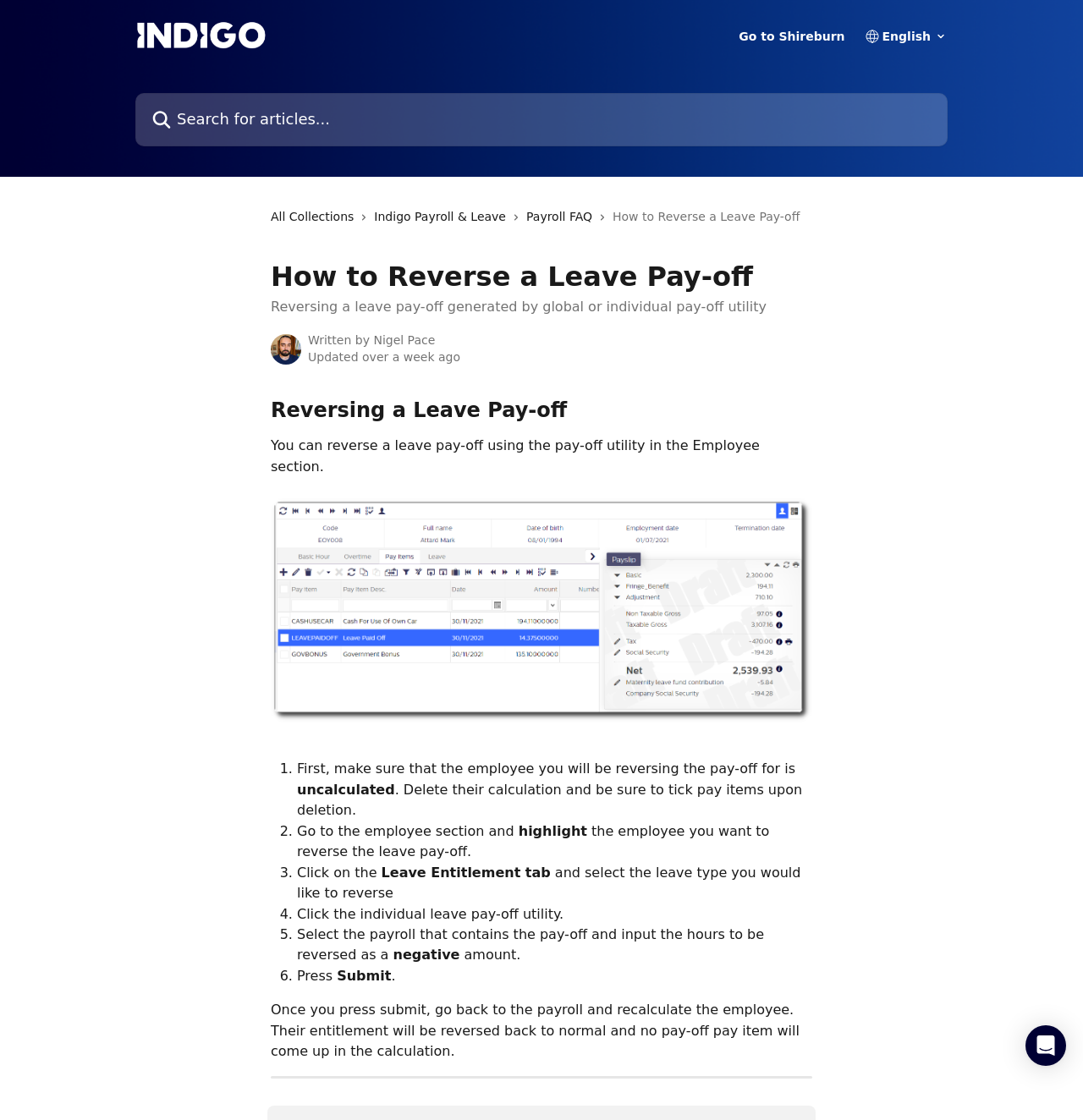Using the elements shown in the image, answer the question comprehensively: How many steps are involved in reversing a leave pay-off?

There are 6 steps involved in reversing a leave pay-off, as outlined in the article section of the webpage. These steps include making sure the employee is uncalculated, going to the employee section, clicking on the leave entitlement tab, clicking the individual leave pay-off utility, selecting the payroll and inputting the hours to be reversed, and pressing submit.